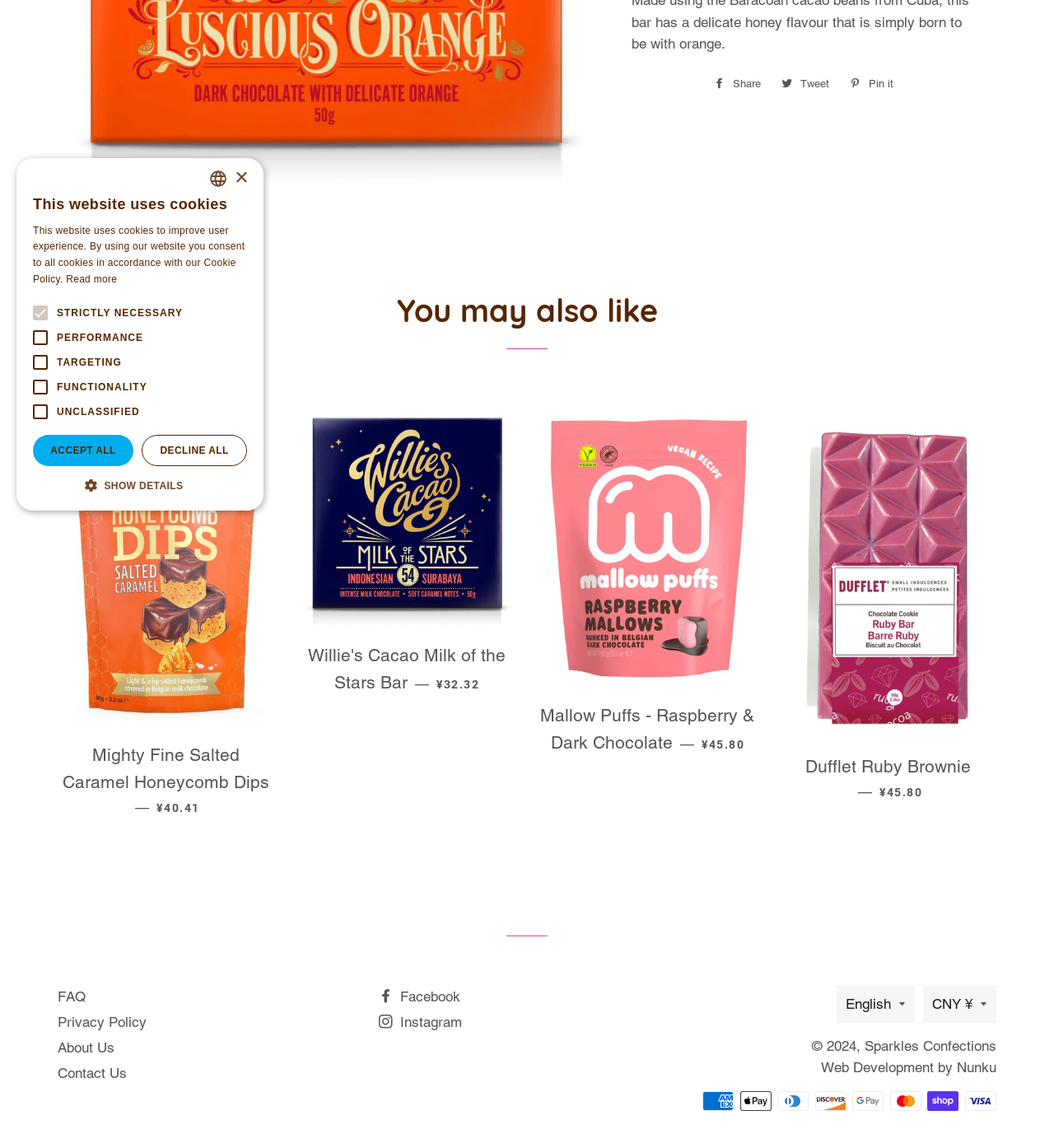Given the description of the UI element: "Duffyfield Phoenix Objectives", predict the bounding box coordinates in the form of [left, top, right, bottom], with each value being a float between 0 and 1.

None